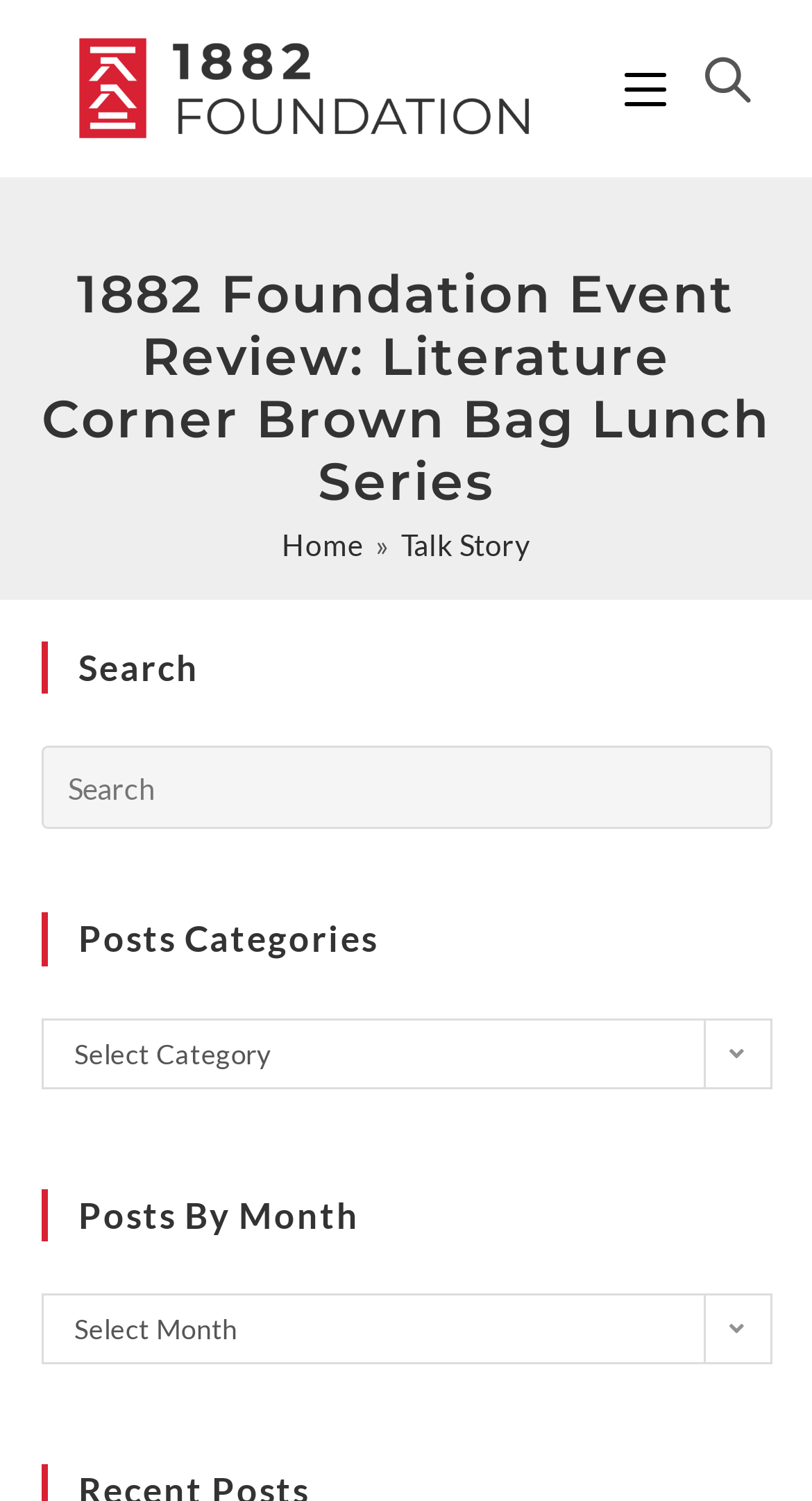Can users select a category for posts?
Based on the image, answer the question with as much detail as possible.

Users can select a category for posts using the combobox labeled as 'Posts Categories', which is located below the search function and has a dropdown menu.